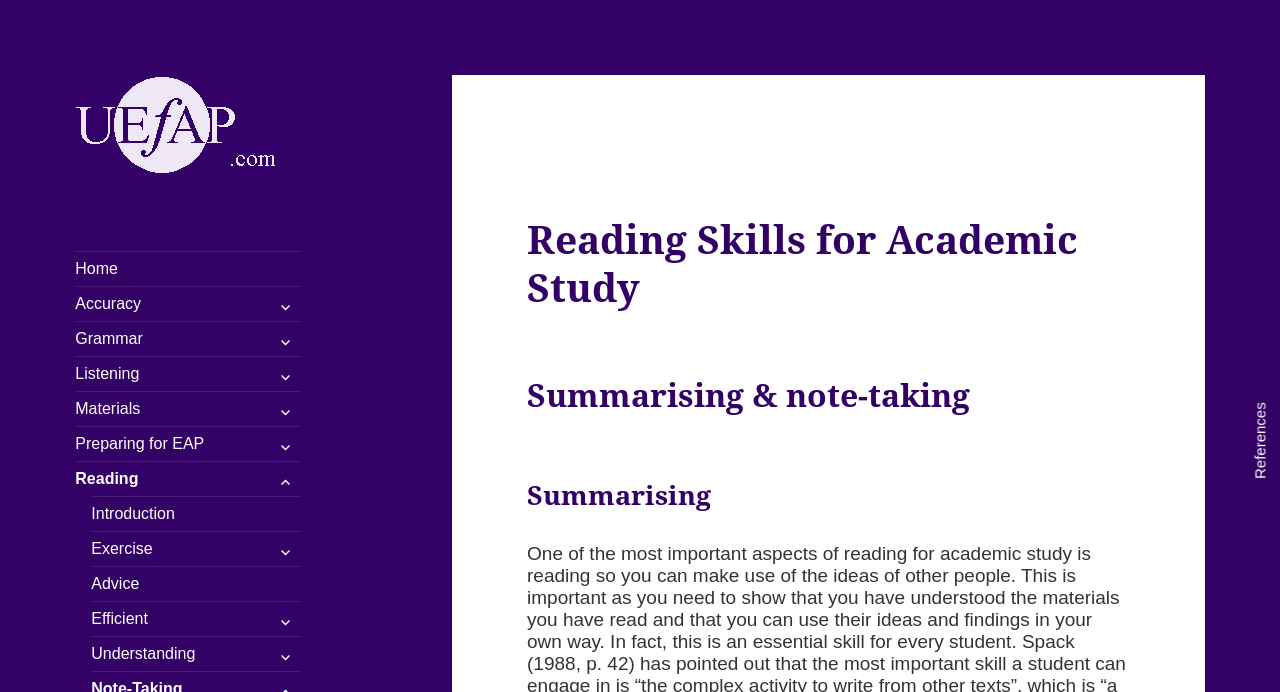What is the name of the academic program?
Look at the image and answer with only one word or phrase.

UEfAP